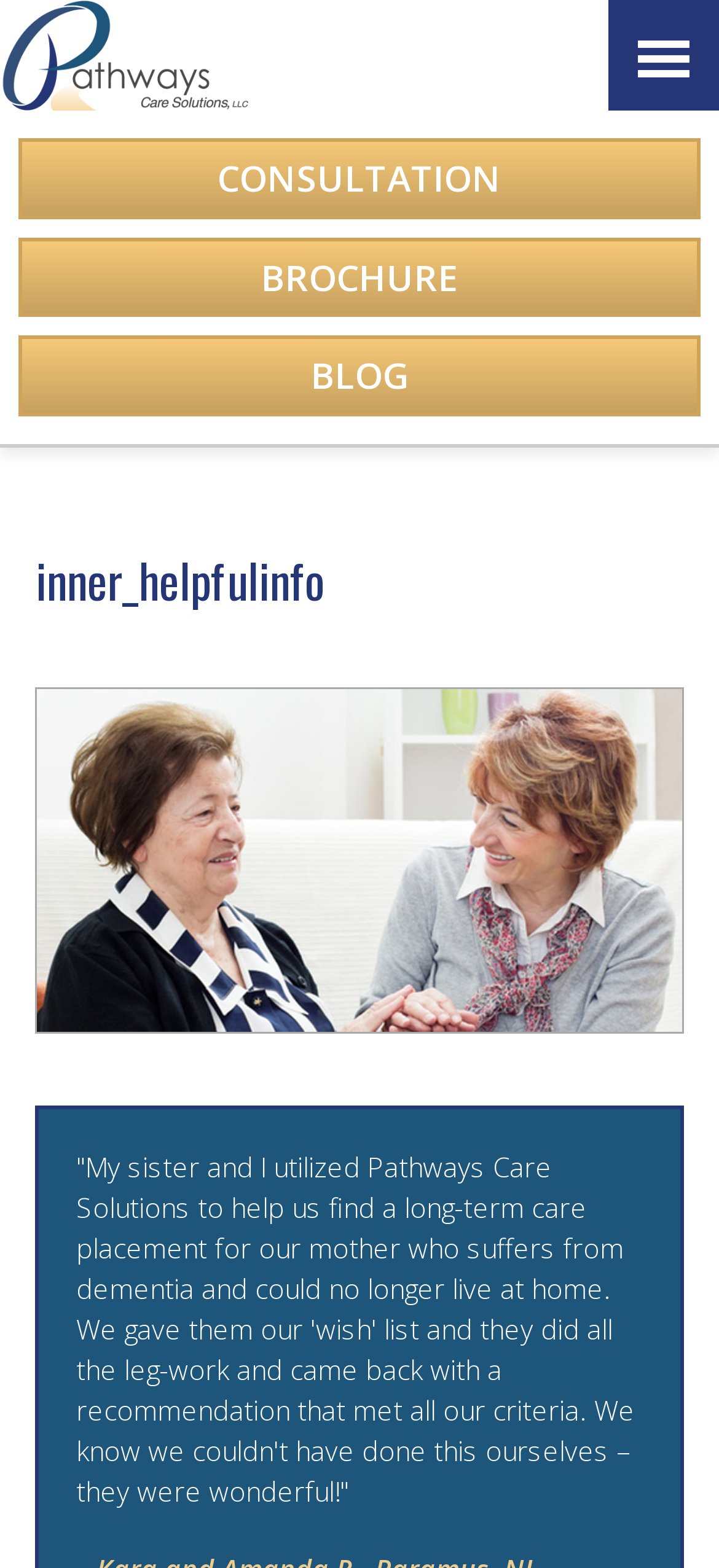What is the topic of the article?
Kindly give a detailed and elaborate answer to the question.

I looked at the content of the article and found that it is a testimonial about Pathways Care Solutions, which suggests that the topic of the article is related to this company.